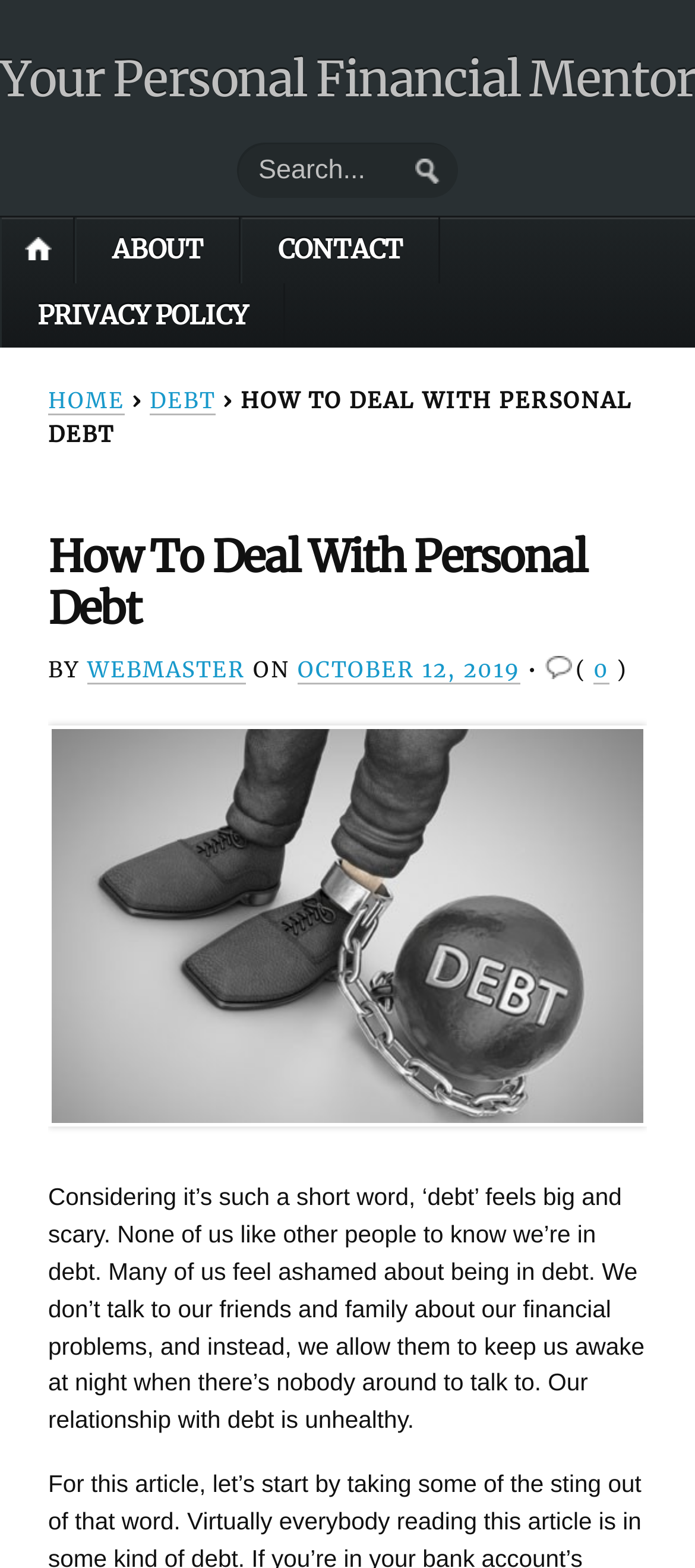Please respond in a single word or phrase: 
Who is the author of the article?

Webmaster